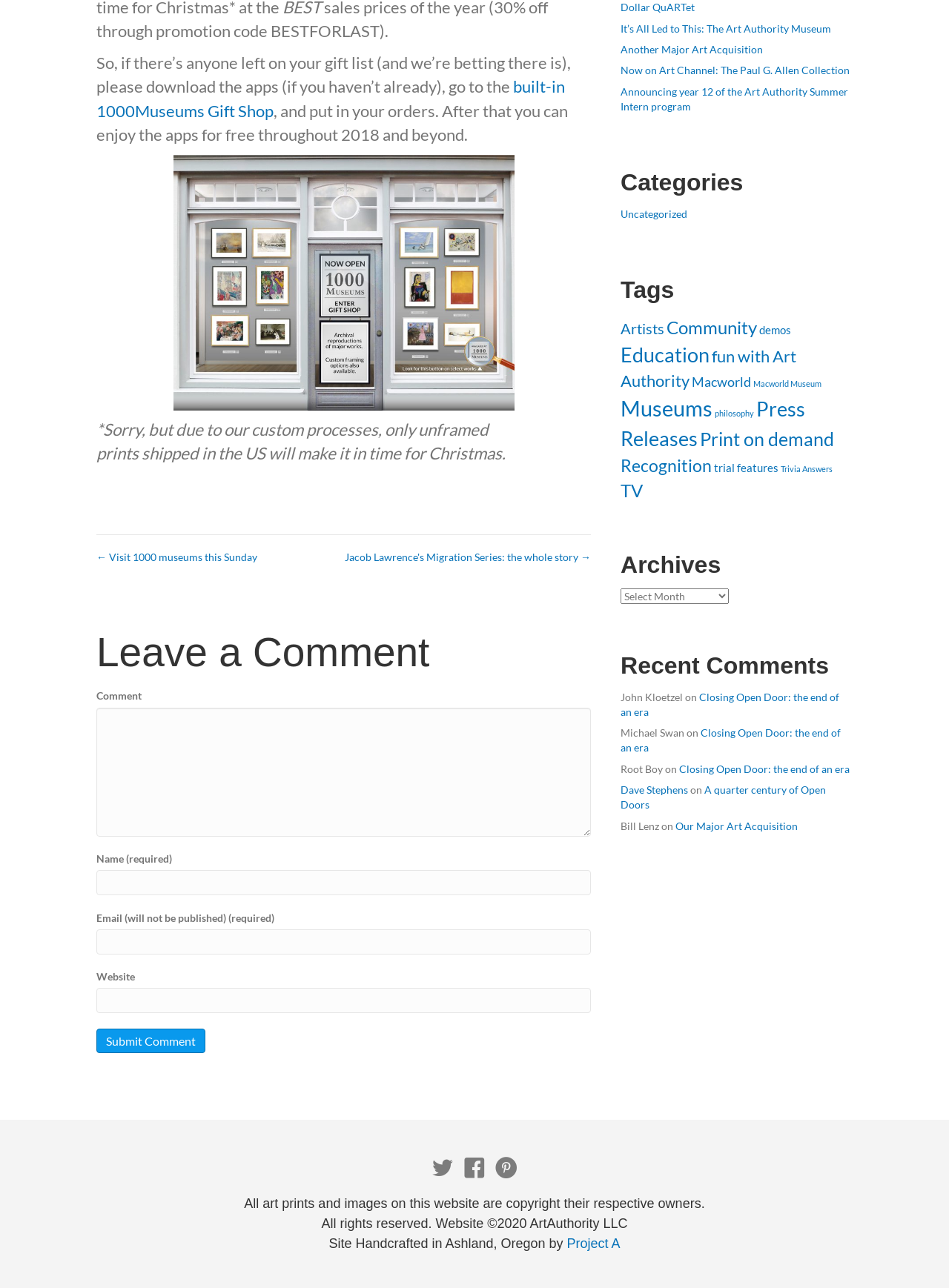Identify the bounding box for the UI element described as: "parent_node: Comment name="b0f1e05d13"". The coordinates should be four float numbers between 0 and 1, i.e., [left, top, right, bottom].

[0.102, 0.549, 0.623, 0.649]